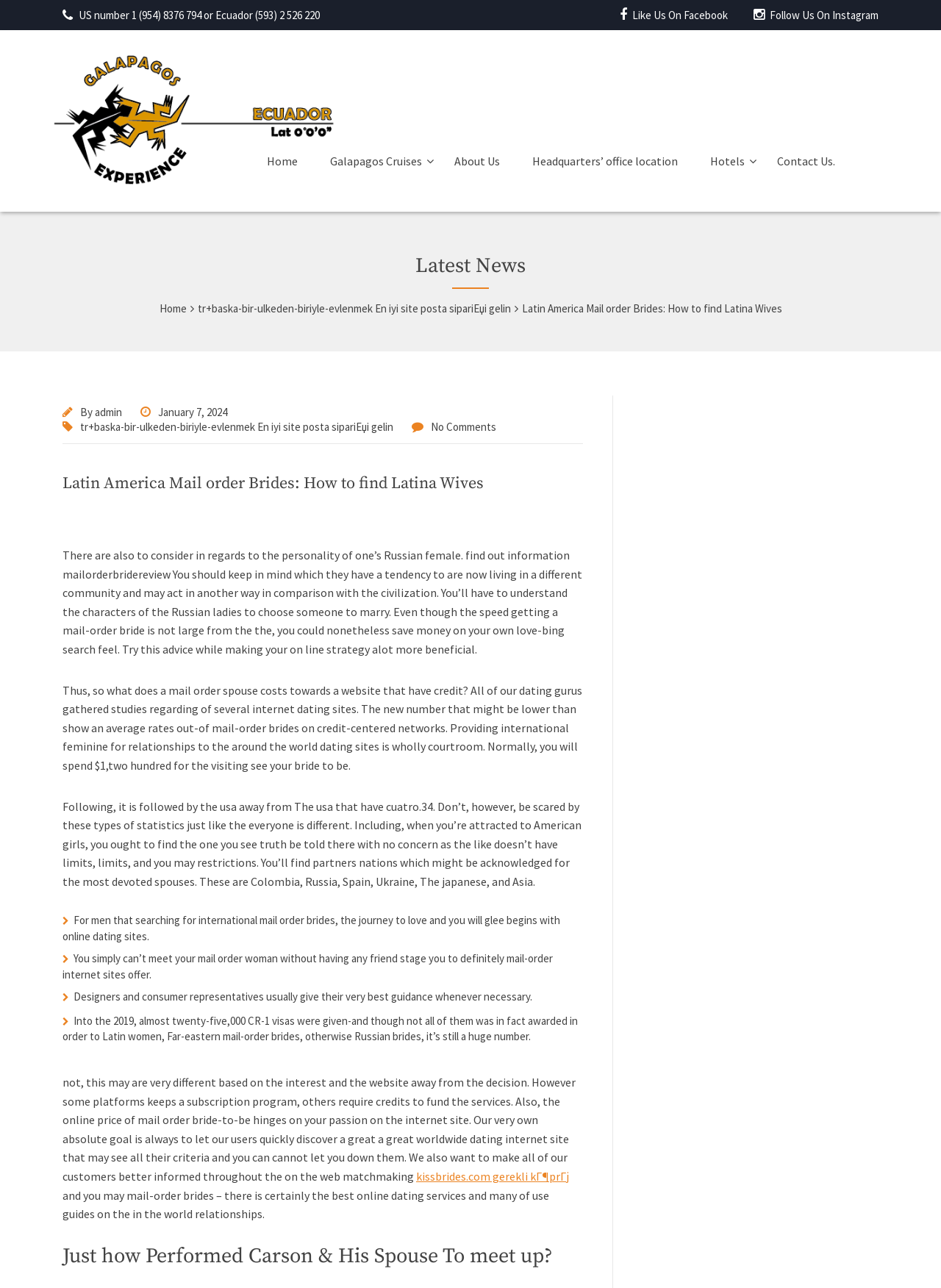Please locate the bounding box coordinates for the element that should be clicked to achieve the following instruction: "Contact Us". Ensure the coordinates are given as four float numbers between 0 and 1, i.e., [left, top, right, bottom].

[0.826, 0.11, 0.922, 0.141]